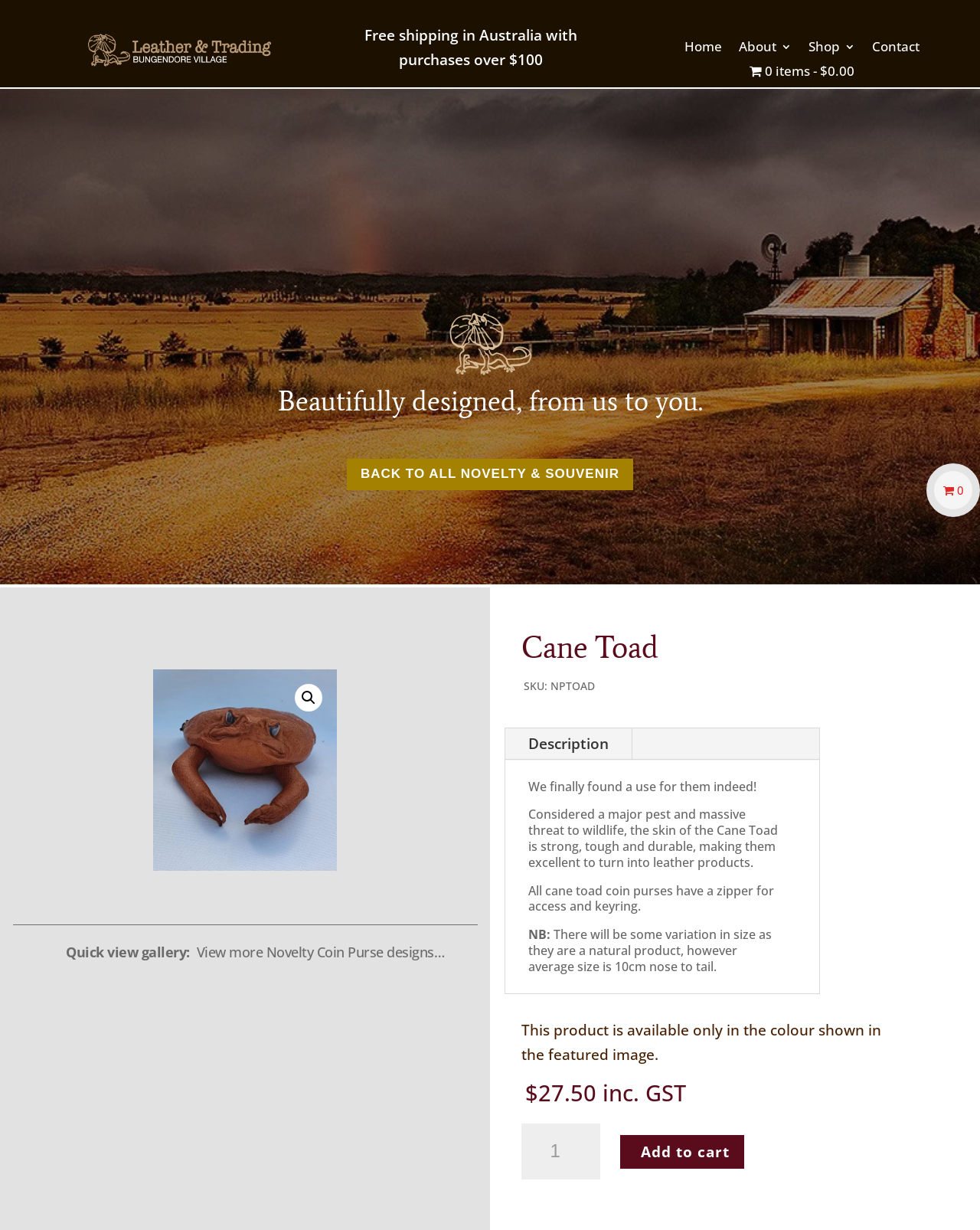Determine the bounding box coordinates of the clickable area required to perform the following instruction: "Click the 'Home' link". The coordinates should be represented as four float numbers between 0 and 1: [left, top, right, bottom].

[0.698, 0.034, 0.737, 0.047]